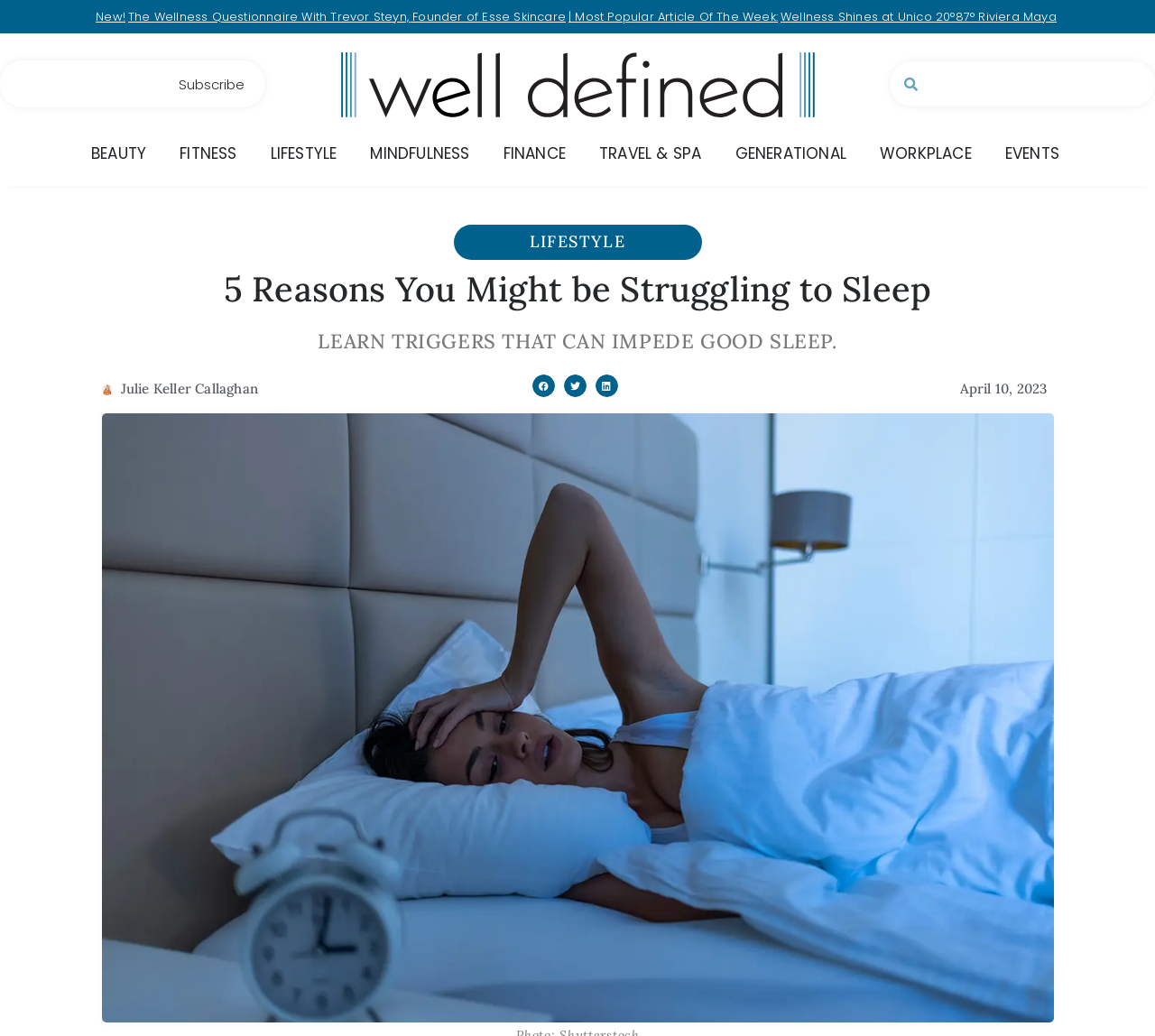Given the element description "parent_node: Con la colaboración de", identify the bounding box of the corresponding UI element.

None